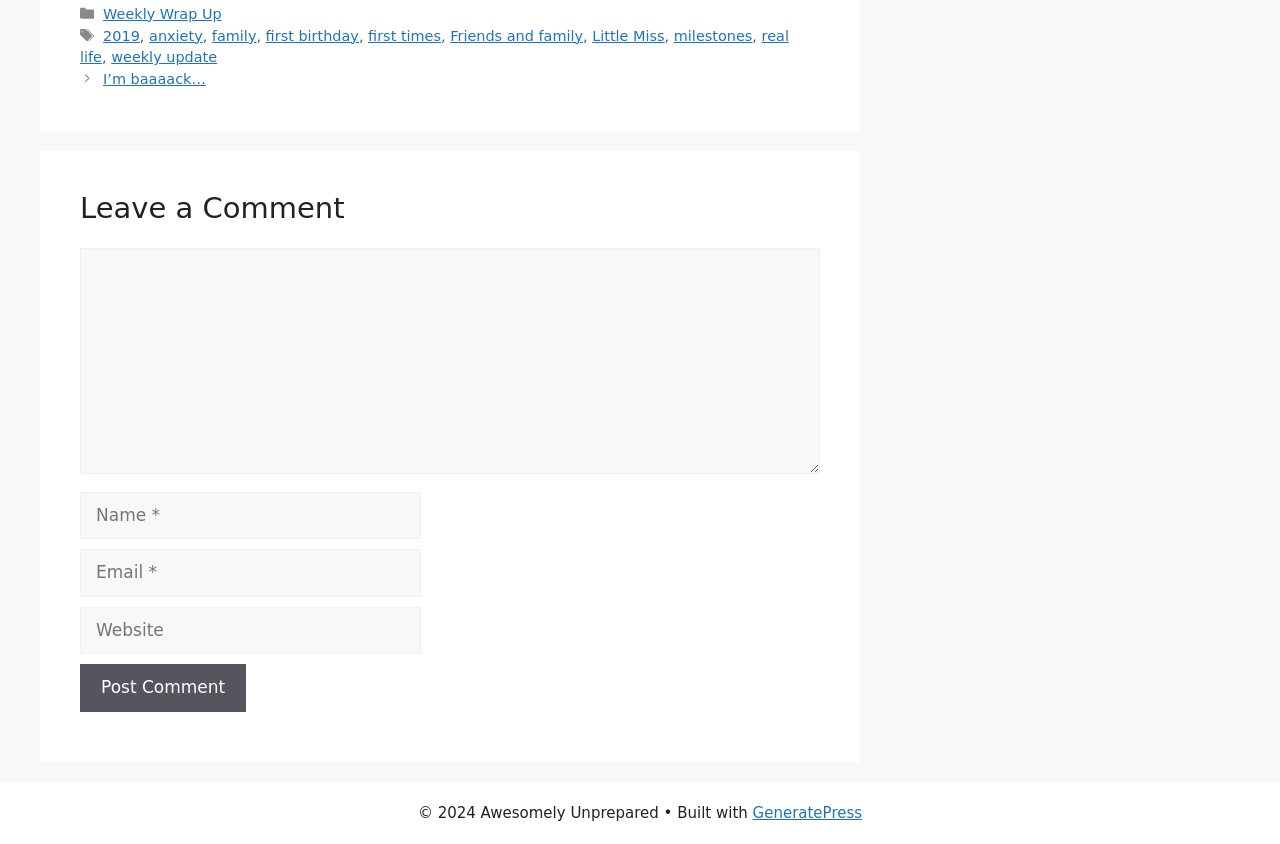Find the bounding box coordinates for the HTML element described as: "family". The coordinates should consist of four float values between 0 and 1, i.e., [left, top, right, bottom].

[0.166, 0.033, 0.2, 0.052]